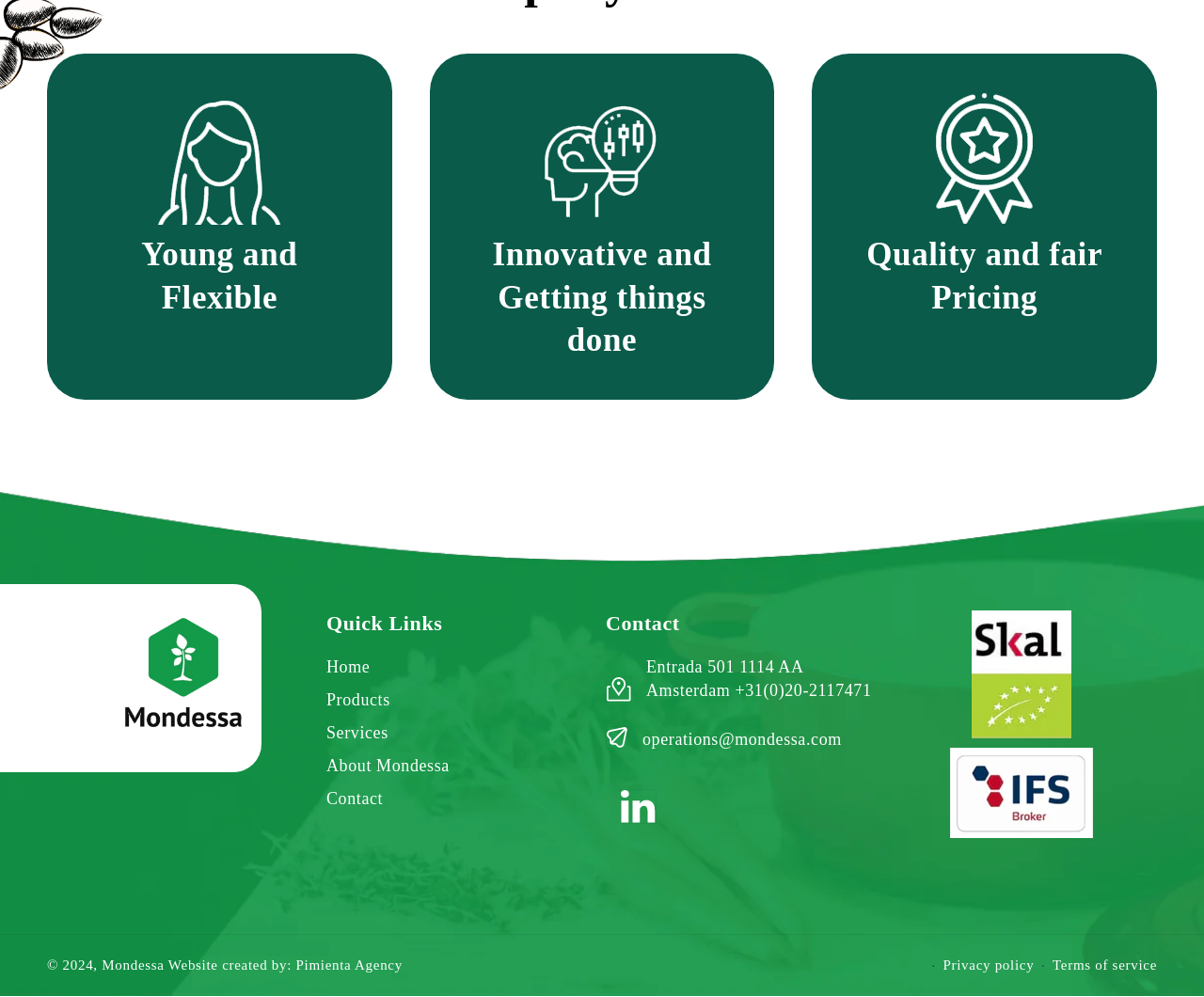Provide your answer in one word or a succinct phrase for the question: 
What is the company name?

Mondessa